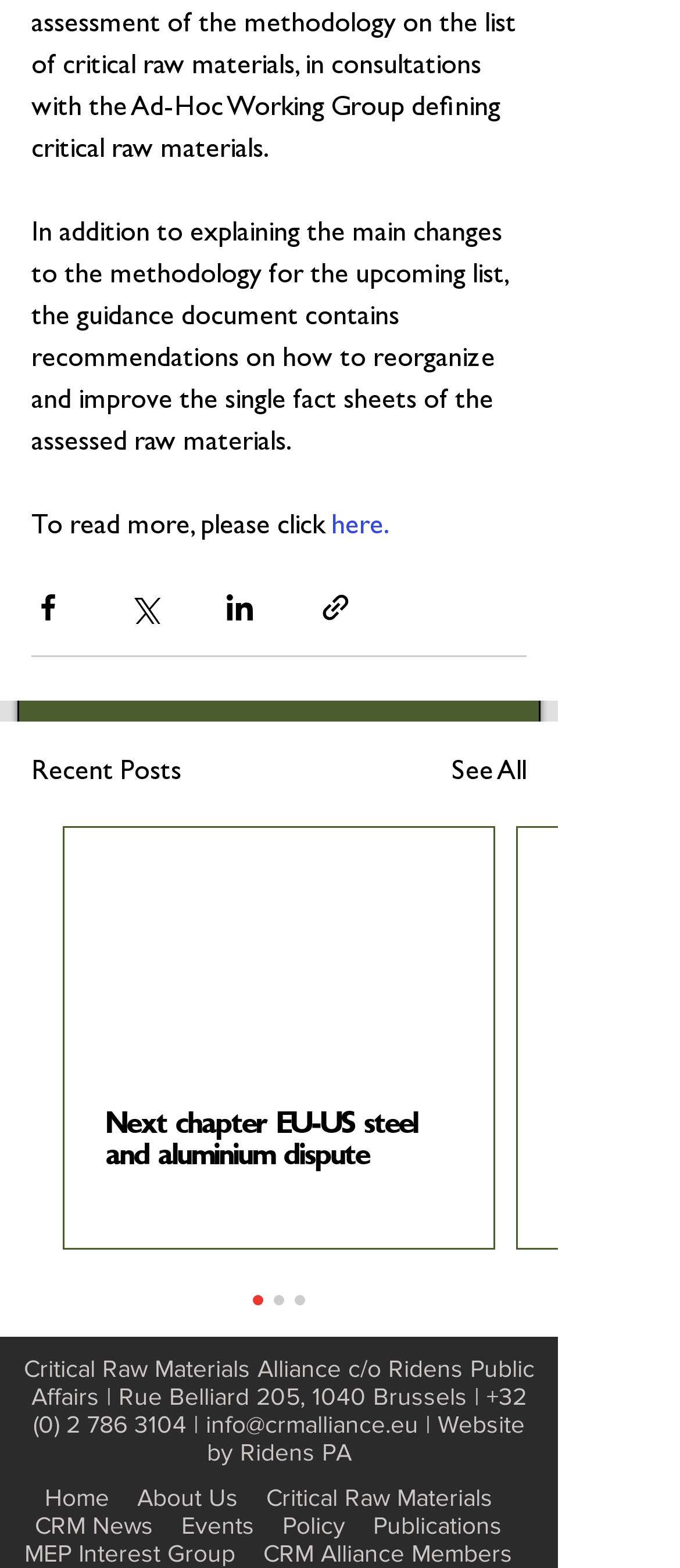Please provide the bounding box coordinates for the UI element as described: "aria-label="Share via link"". The coordinates must be four floats between 0 and 1, represented as [left, top, right, bottom].

[0.469, 0.376, 0.518, 0.397]